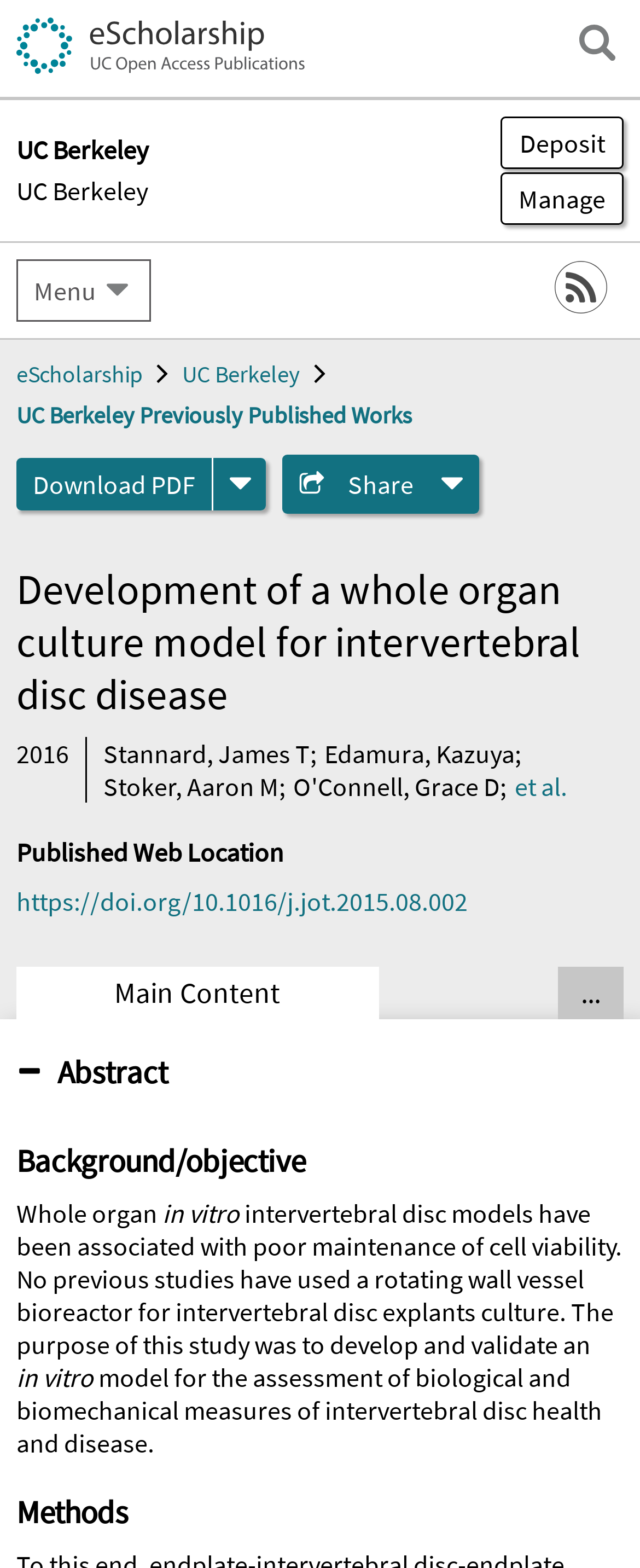Please locate the bounding box coordinates of the element that should be clicked to complete the given instruction: "Search for publications".

[0.892, 0.01, 0.974, 0.044]